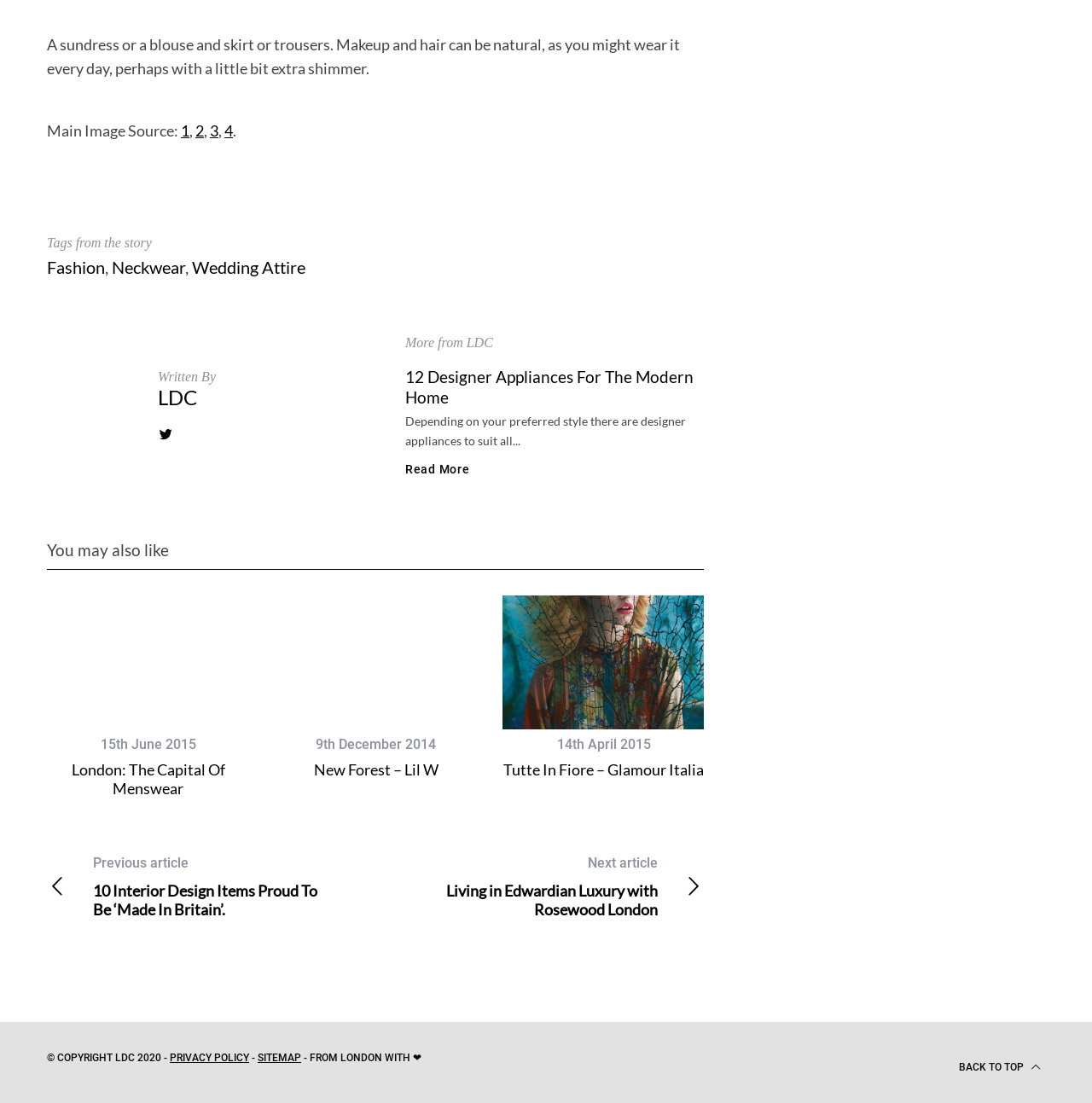Locate the bounding box of the UI element defined by this description: "Back to top". The coordinates should be given as four float numbers between 0 and 1, formatted as [left, top, right, bottom].

[0.878, 0.958, 0.957, 0.977]